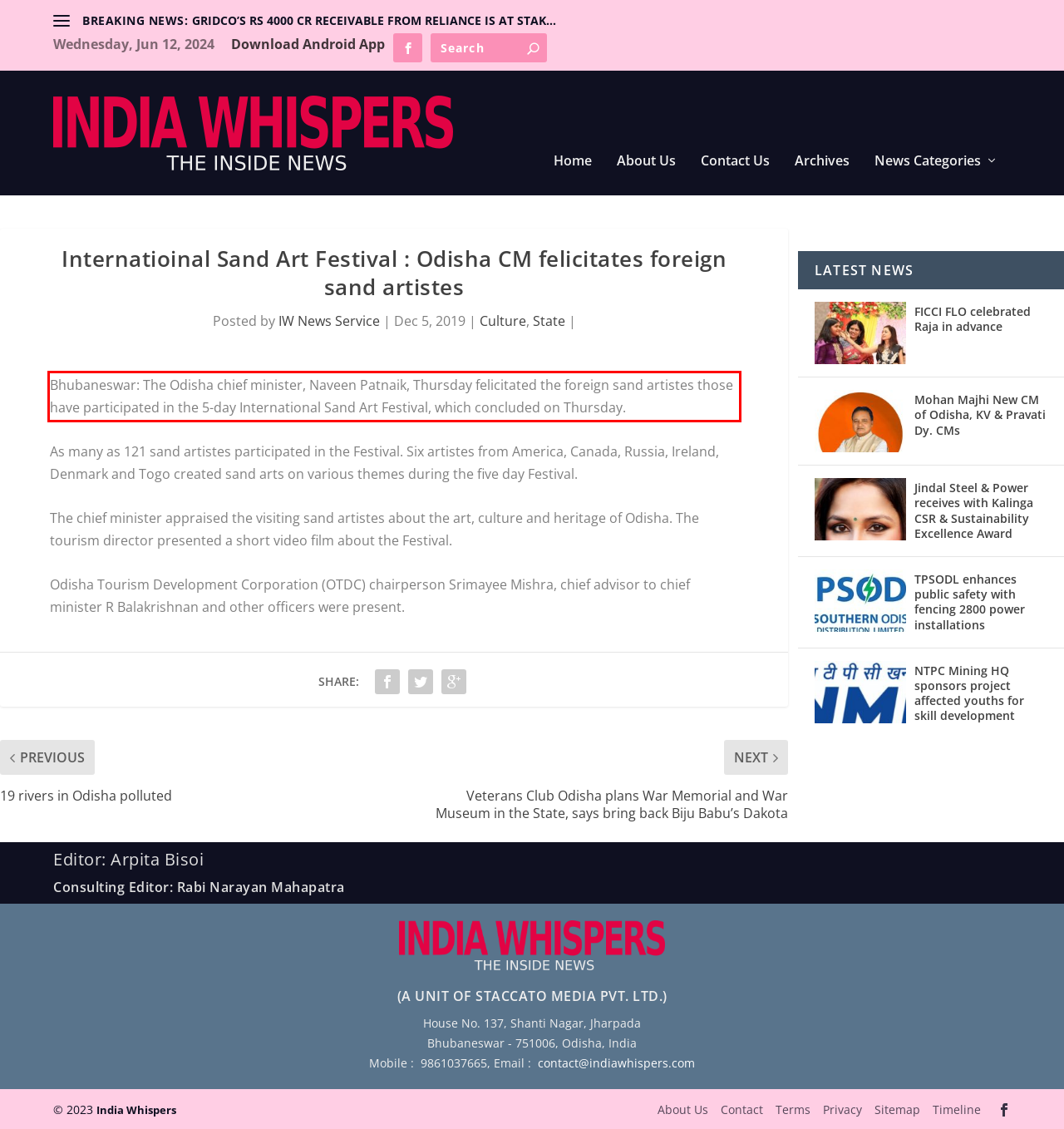Please examine the webpage screenshot and extract the text within the red bounding box using OCR.

Bhubaneswar: The Odisha chief minister, Naveen Patnaik, Thursday felicitated the foreign sand artistes those have participated in the 5-day International Sand Art Festival, which concluded on Thursday.